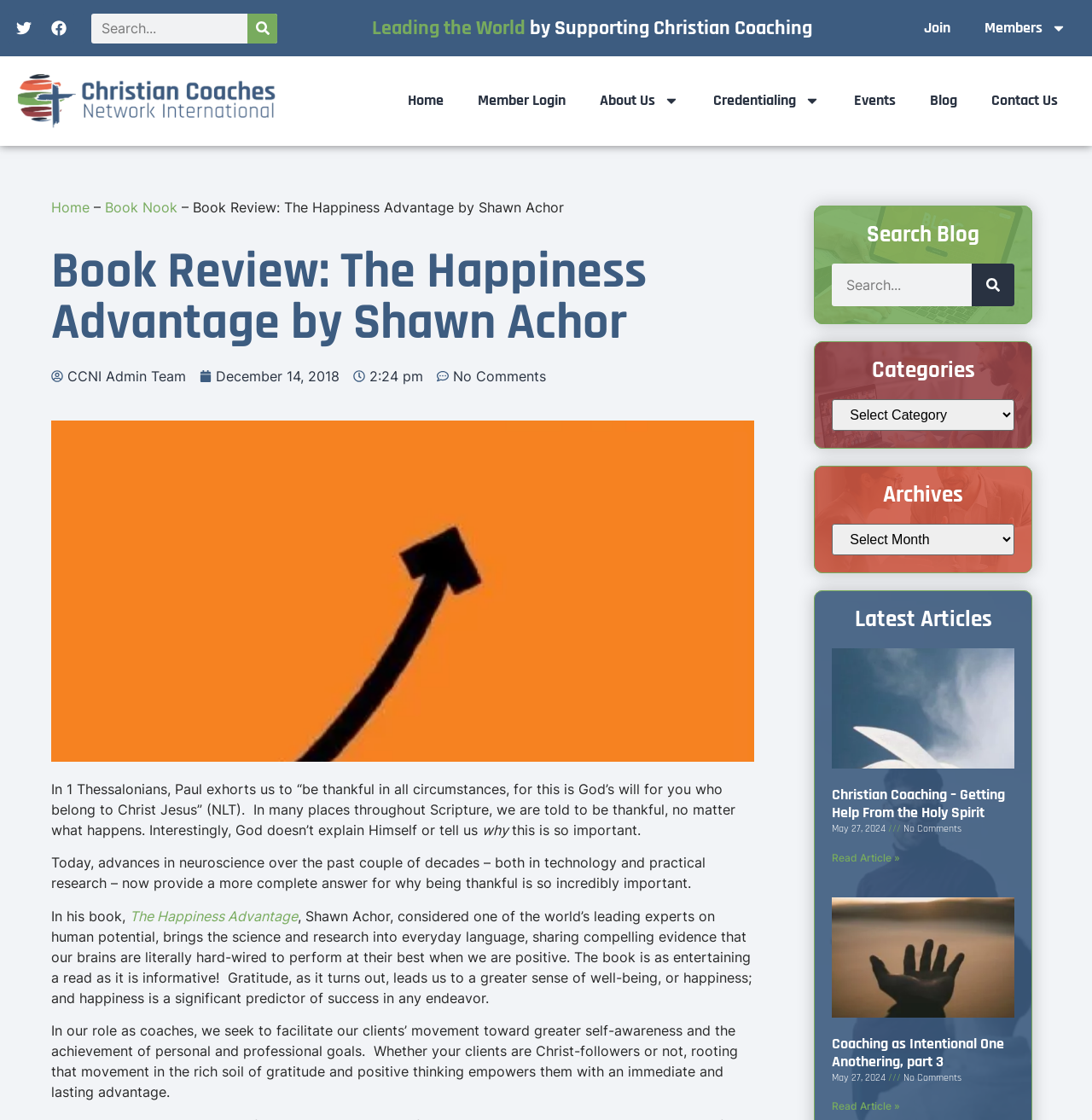Please analyze the image and give a detailed answer to the question:
What type of organization is Christian Coaches Network International?

I deduced the type of organization by reading the heading 'Leading the World by Supporting Christian Coaching' and the content of the webpage, which suggests that Christian Coaches Network International is an organization focused on Christian coaching.